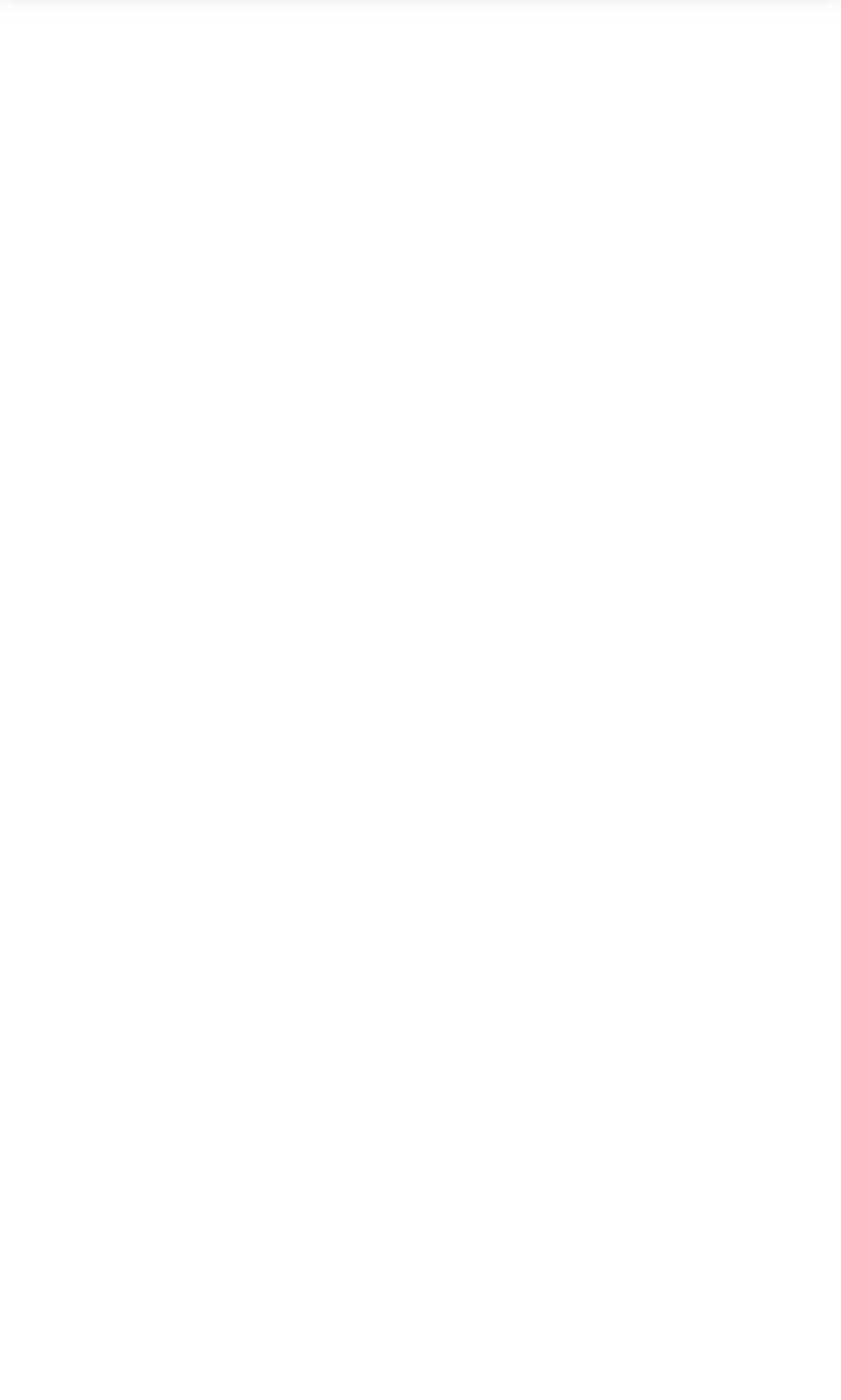Identify the bounding box of the HTML element described here: "Premium Shortfill-Premix". Provide the coordinates as four float numbers between 0 and 1: [left, top, right, bottom].

[0.515, 0.96, 0.877, 0.98]